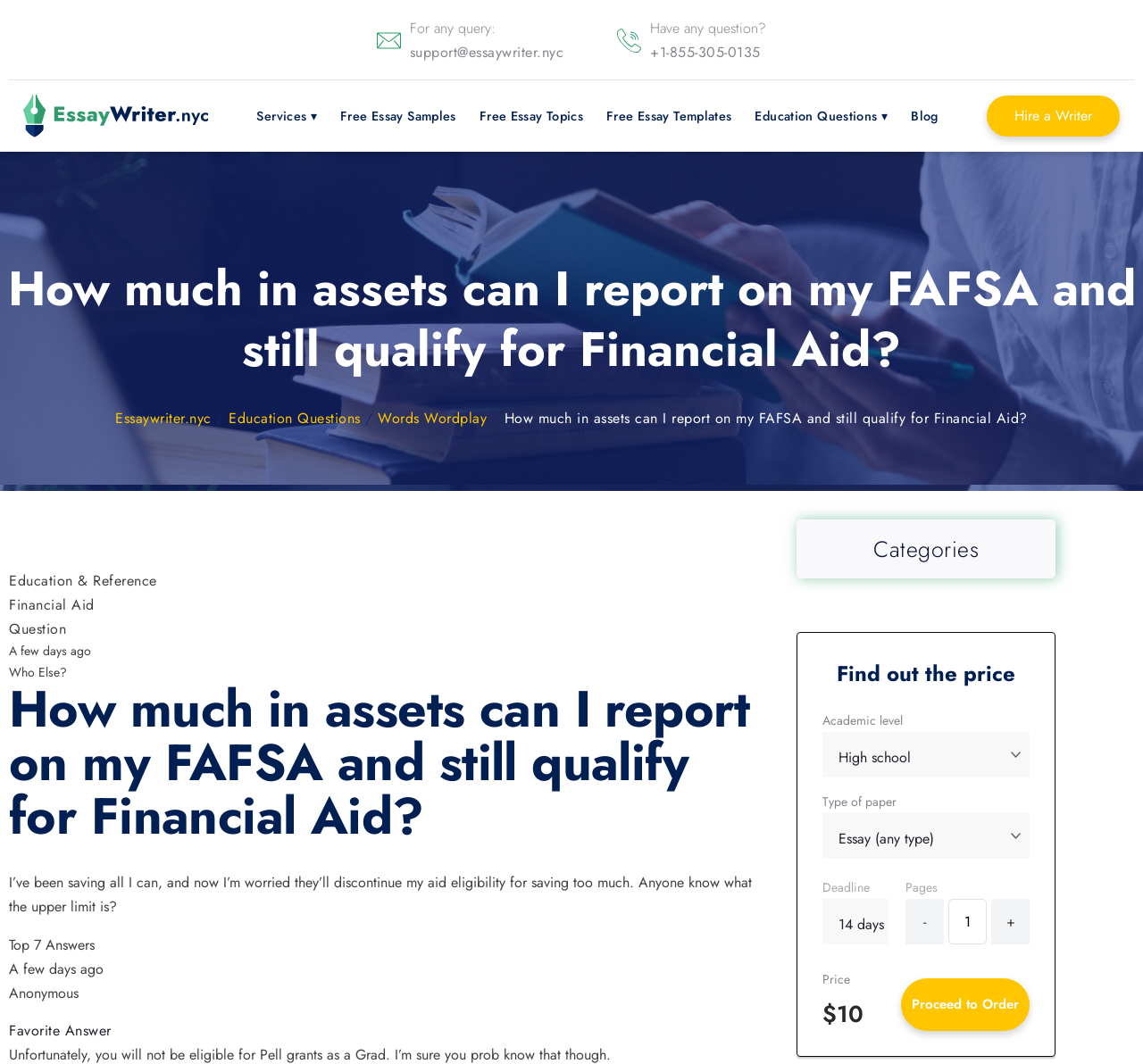Explain in detail what is displayed on the webpage.

This webpage appears to be an educational resource focused on financial aid, specifically discussing the question of how much in assets one can report on the FAFSA (Free Application for Federal Student Aid) and still qualify for financial aid. 

At the top of the page, there is a header with the title of the question, followed by a navigation menu with links to various services, including "EssayWriter.nyc", "Free Essay Samples", "Free Essay Topics", "Free Essay Templates", "Education Questions", and "Blog". 

On the left side of the page, there are two images, one for email and one for phone, accompanied by static text "For any query:" and "Have any question?". 

Below the header, there is a breadcrumb navigation menu that shows the current location within the website, with links to "Education & Reference", "Financial Aid", and "Question". 

The main content of the page is a question and answer section. The question is "How much in assets can I report on my FAFSA and still qualify for Financial Aid?" and is followed by a description of the concern about saving too much and potentially losing aid eligibility. 

Below the question, there are seven answers, each with a timestamp and the name of the respondent. The top answer is marked as the "Favorite Answer". 

On the right side of the page, there is a section for ordering an essay, with fields to select the academic level, type of paper, deadline, and number of pages. The price of the essay is displayed as $10. There is a "Proceed to Order" button at the bottom of this section.